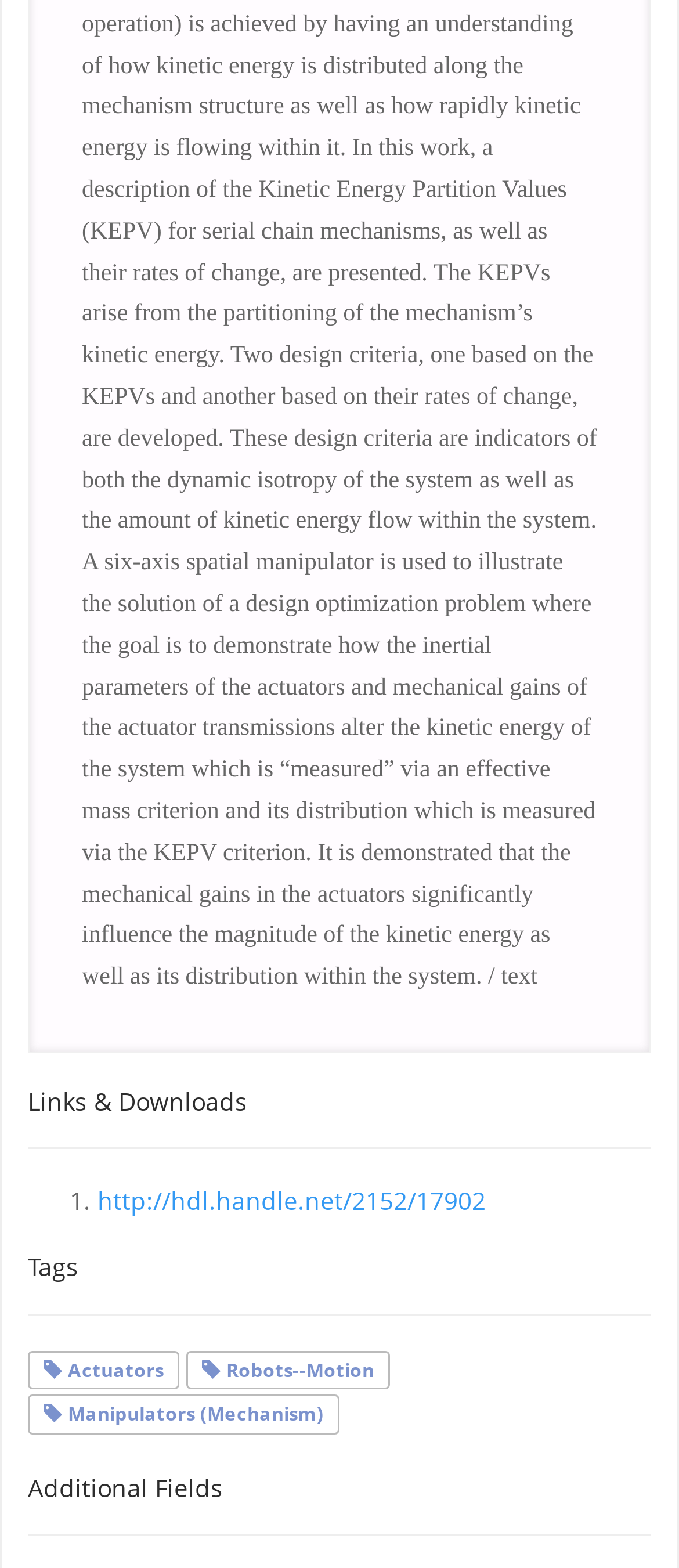Give a succinct answer to this question in a single word or phrase: 
What is the second tag listed?

Robots--Motion